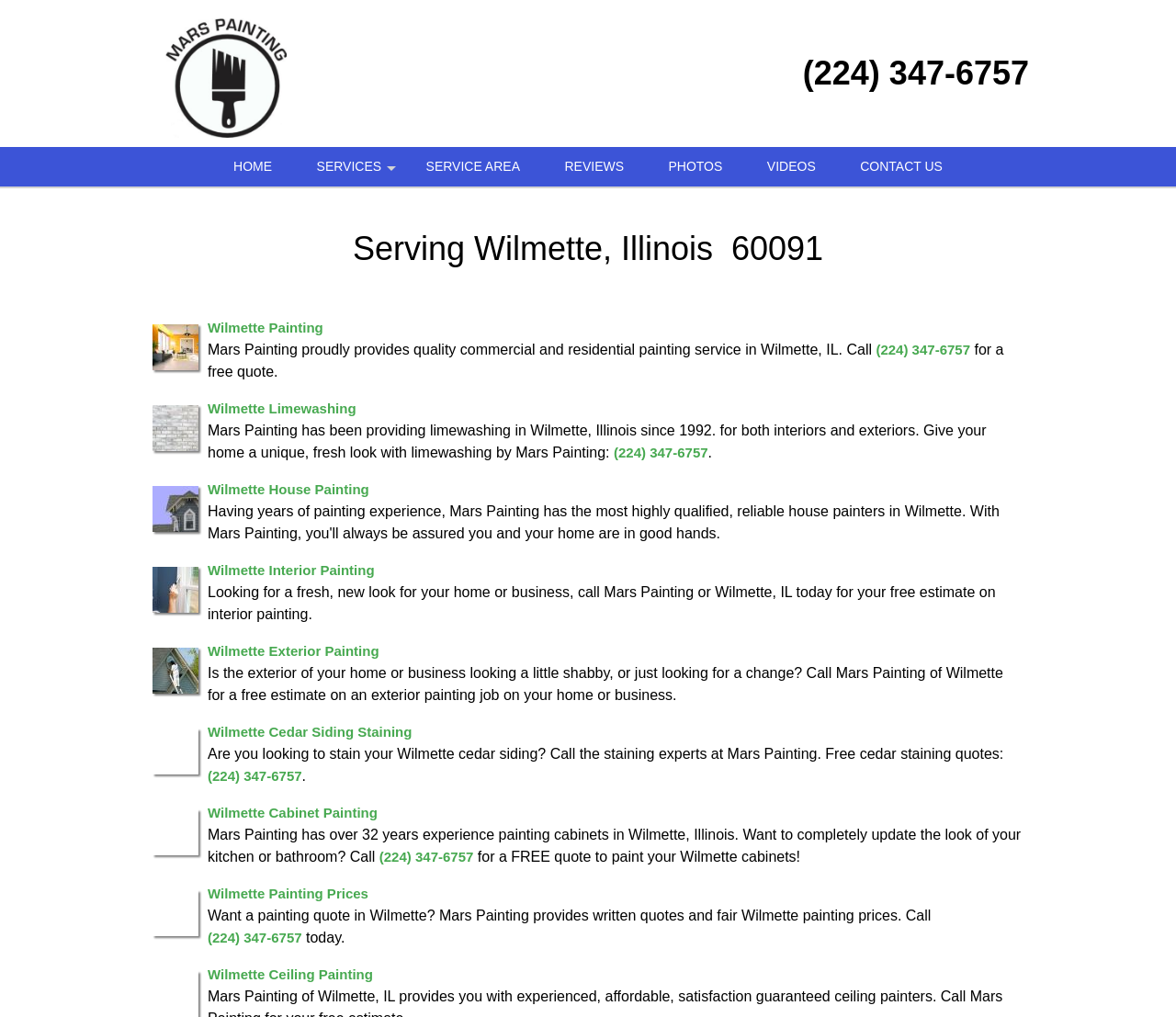Provide the bounding box coordinates for the specified HTML element described in this description: "(224) 347-6757". The coordinates should be four float numbers ranging from 0 to 1, in the format [left, top, right, bottom].

[0.177, 0.914, 0.257, 0.929]